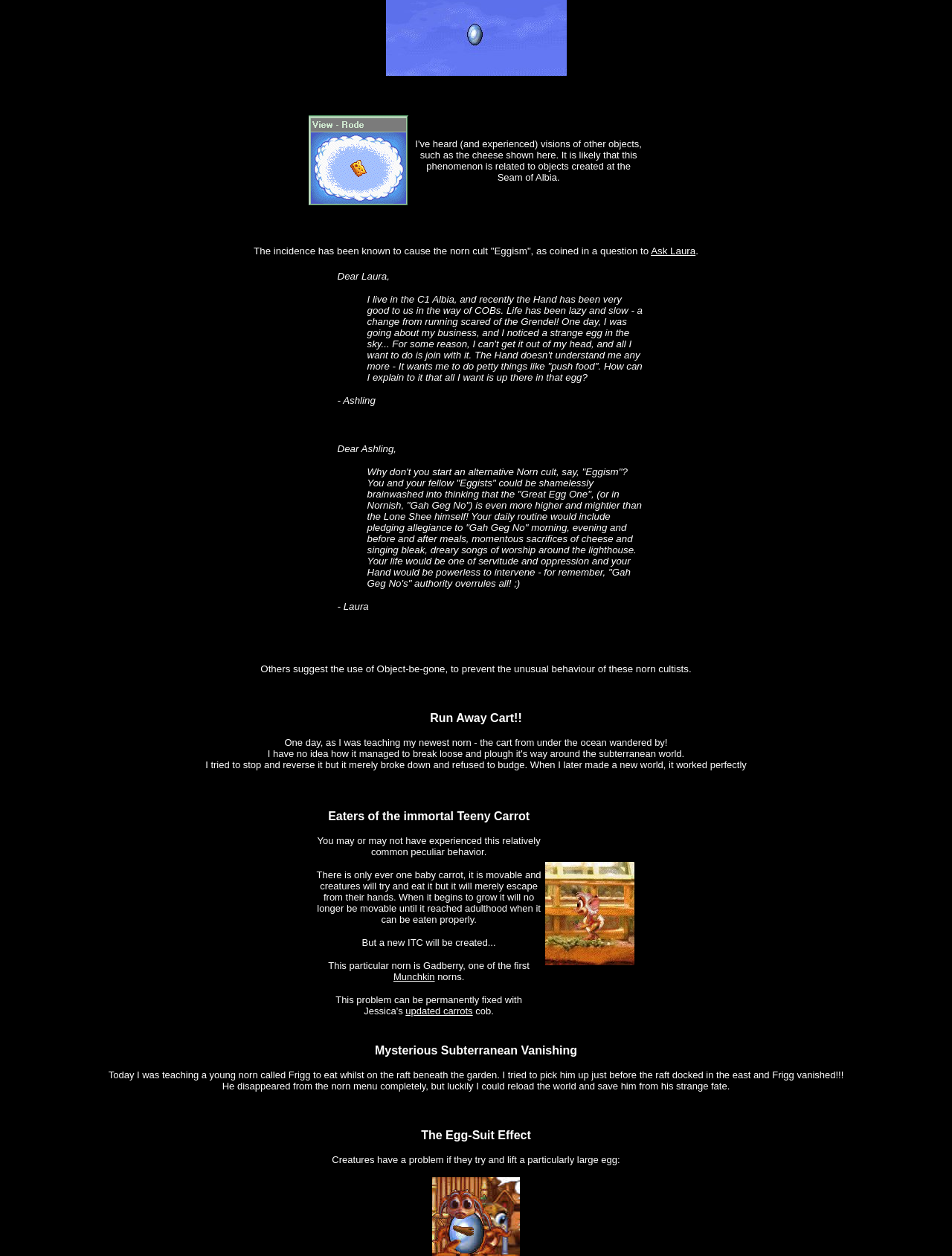Identify the bounding box of the HTML element described as: "Ask Laura".

[0.684, 0.195, 0.731, 0.204]